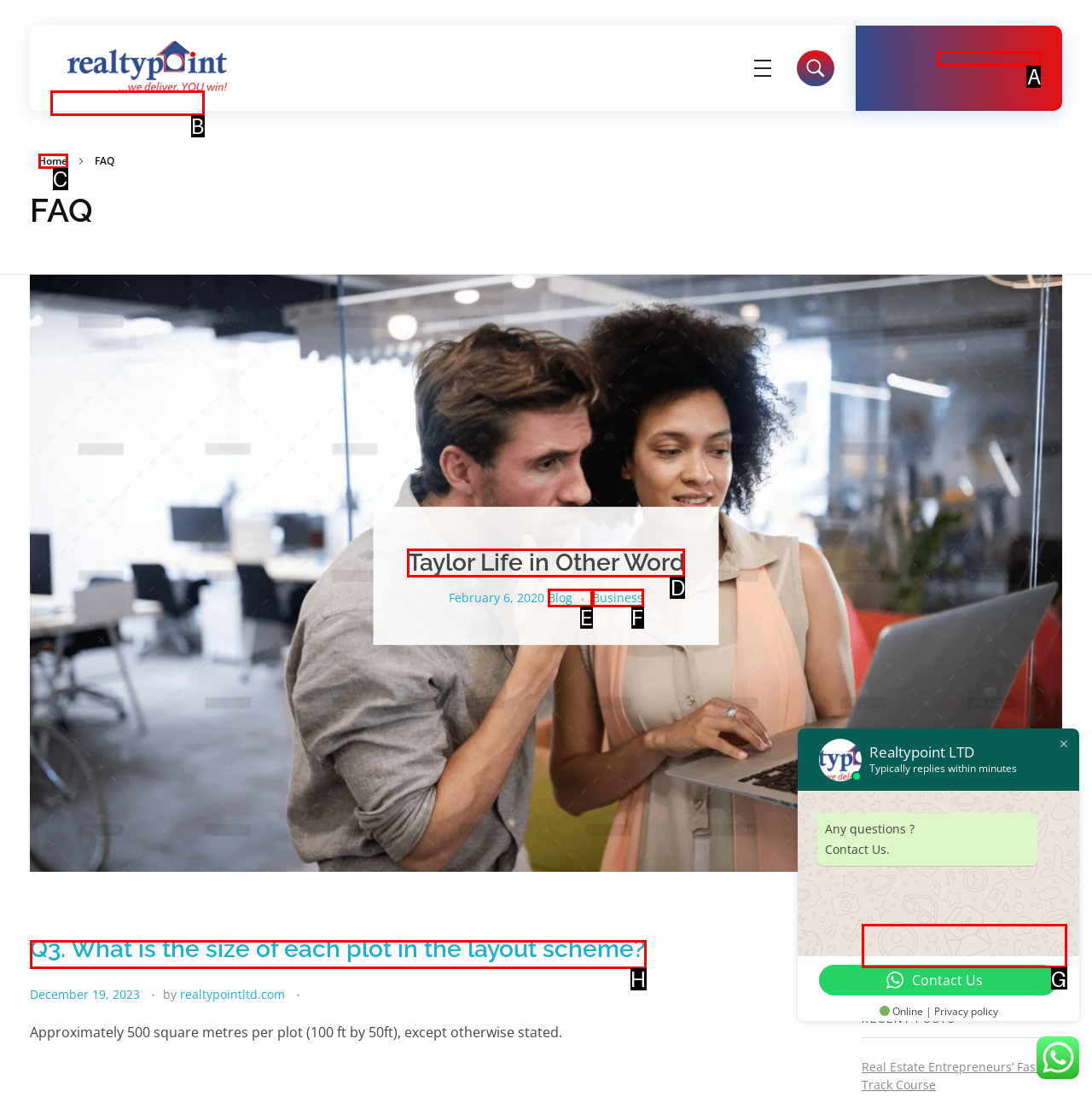Decide which HTML element to click to complete the task: Click the 'Call Us' button Provide the letter of the appropriate option.

A